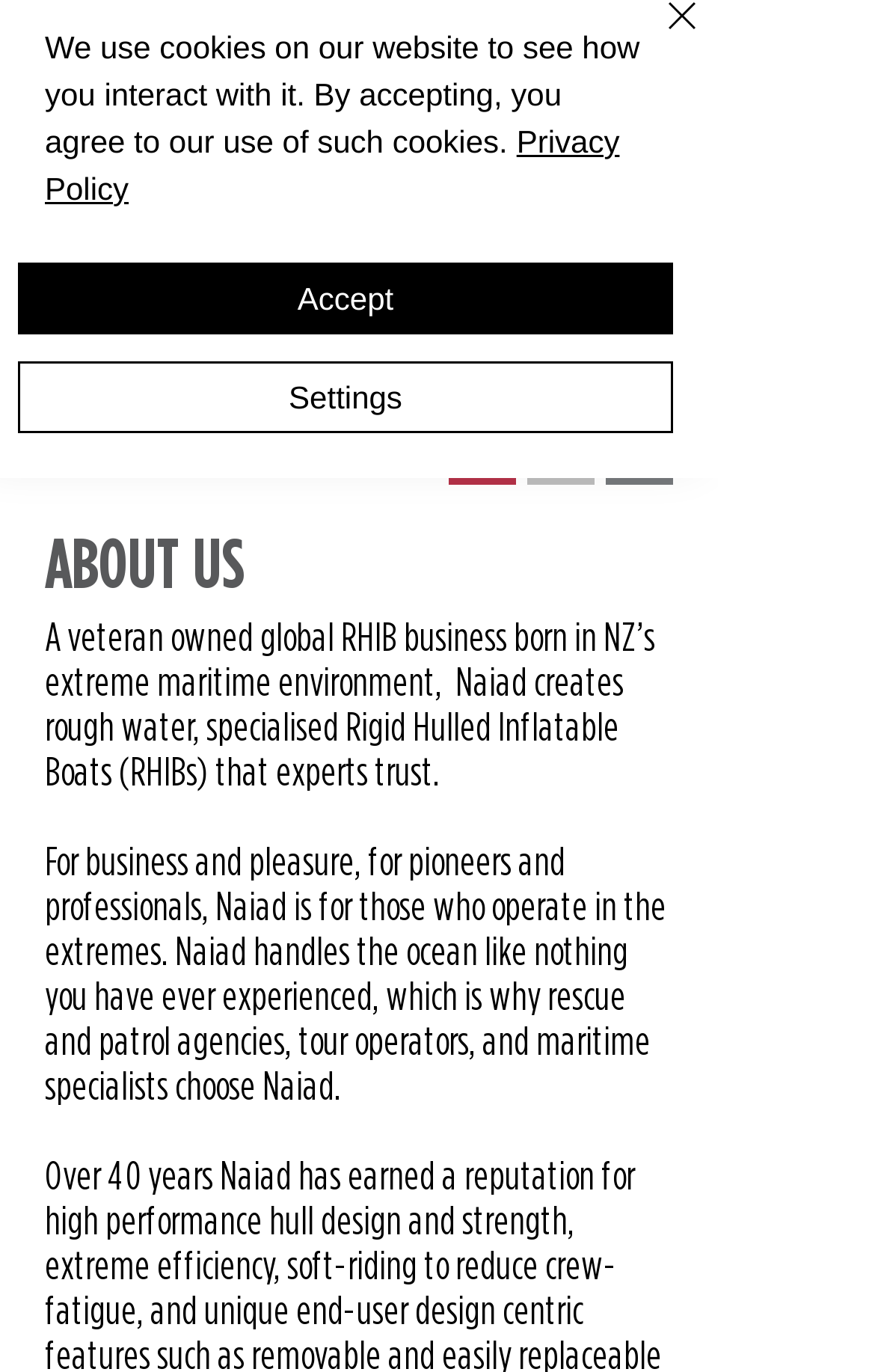Identify the bounding box for the UI element described as: "Settings". The coordinates should be four float numbers between 0 and 1, i.e., [left, top, right, bottom].

[0.021, 0.263, 0.769, 0.316]